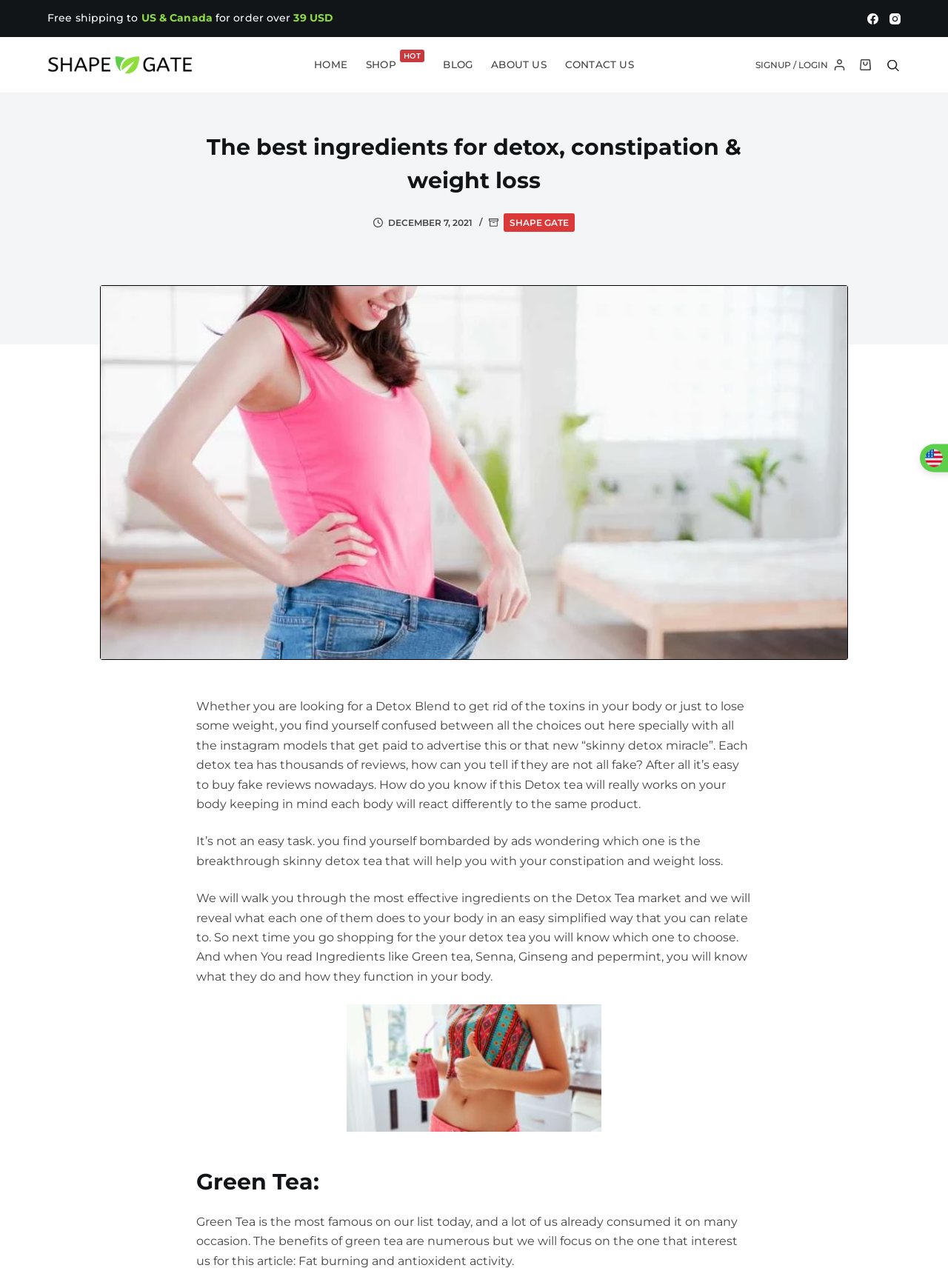Please identify the bounding box coordinates of the element I should click to complete this instruction: 'Click on the 'Shape Gate' link'. The coordinates should be given as four float numbers between 0 and 1, like this: [left, top, right, bottom].

[0.05, 0.042, 0.203, 0.059]